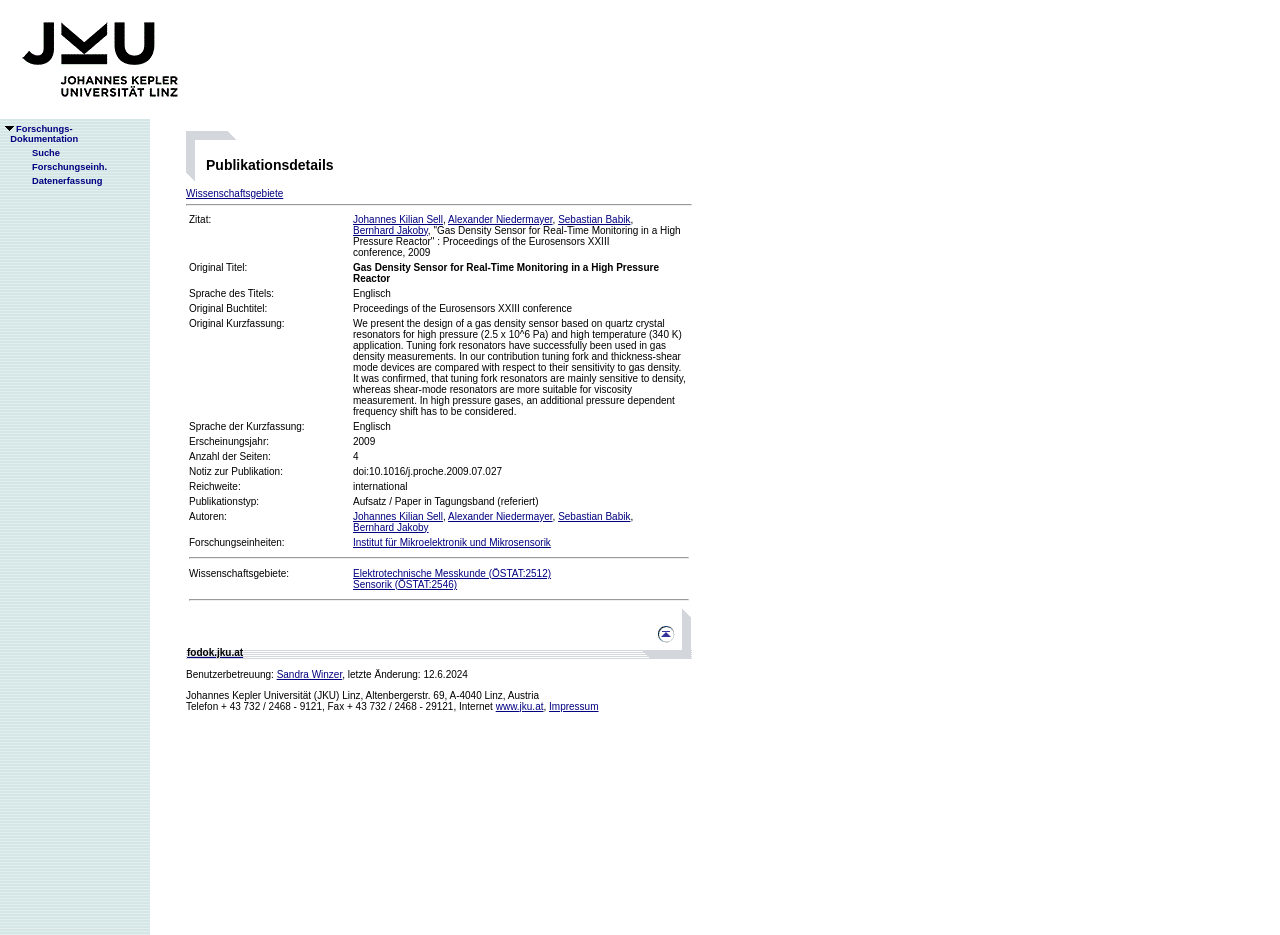Analyze the image and give a detailed response to the question:
What is the title of the publication?

The title of the publication can be found in the 'Original Titel' section, which is 'Gas Density Sensor for Real-Time Monitoring in a High Pressure Reactor'.